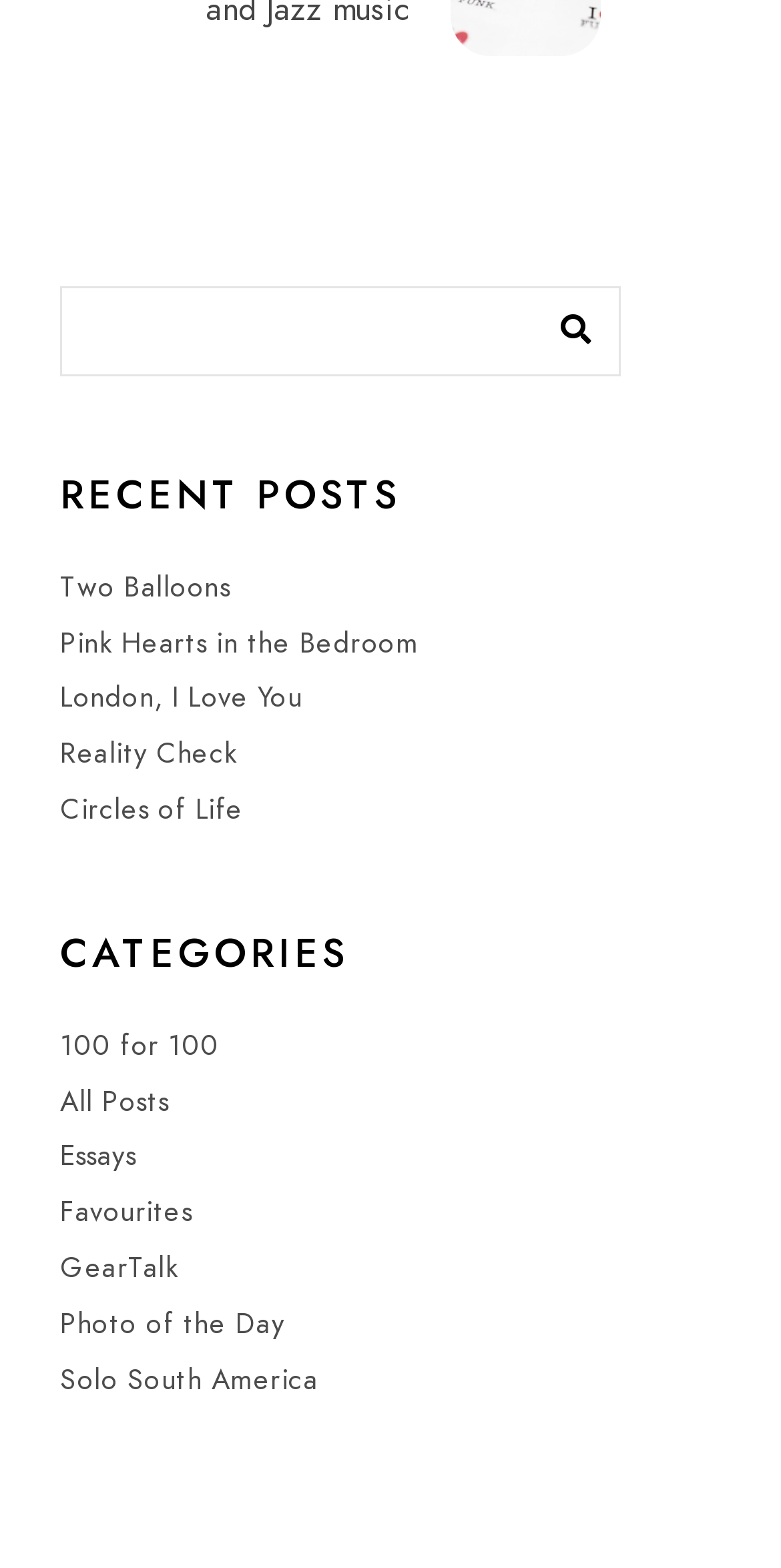What is the title of the first recent post?
Please provide a comprehensive answer based on the contents of the image.

The first recent post is listed under the 'RECENT POSTS' heading, and its title is 'Two Balloons'.